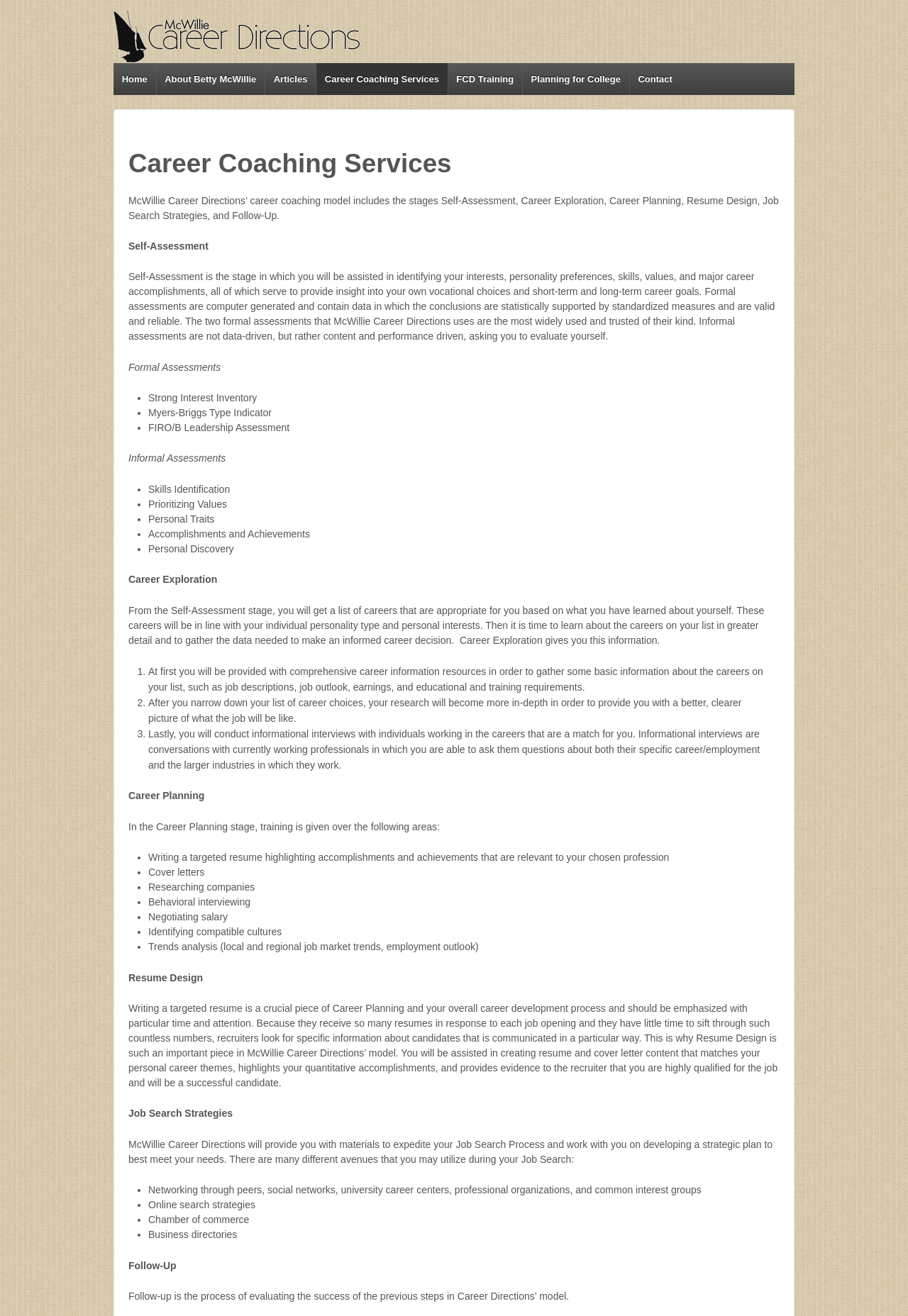Please examine the image and provide a detailed answer to the question: What is the purpose of the Career Exploration stage?

According to the webpage, the Career Exploration stage is where you learn about the careers on your list in greater detail and gather the data needed to make an informed career decision.